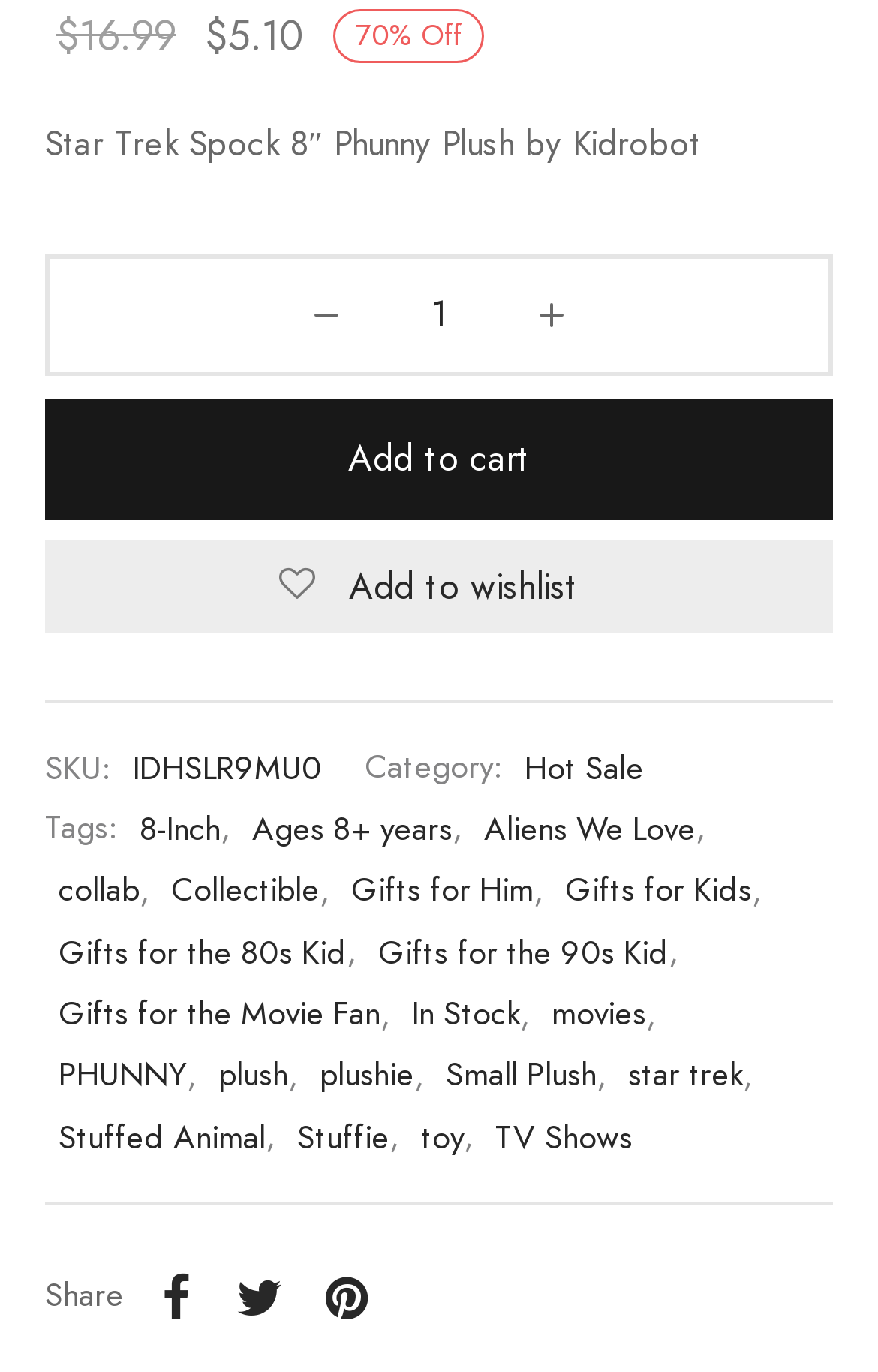Locate the UI element that matches the description star trek in the webpage screenshot. Return the bounding box coordinates in the format (top-left x, top-left y, bottom-right x, bottom-right y), with values ranging from 0 to 1.

[0.715, 0.761, 0.846, 0.806]